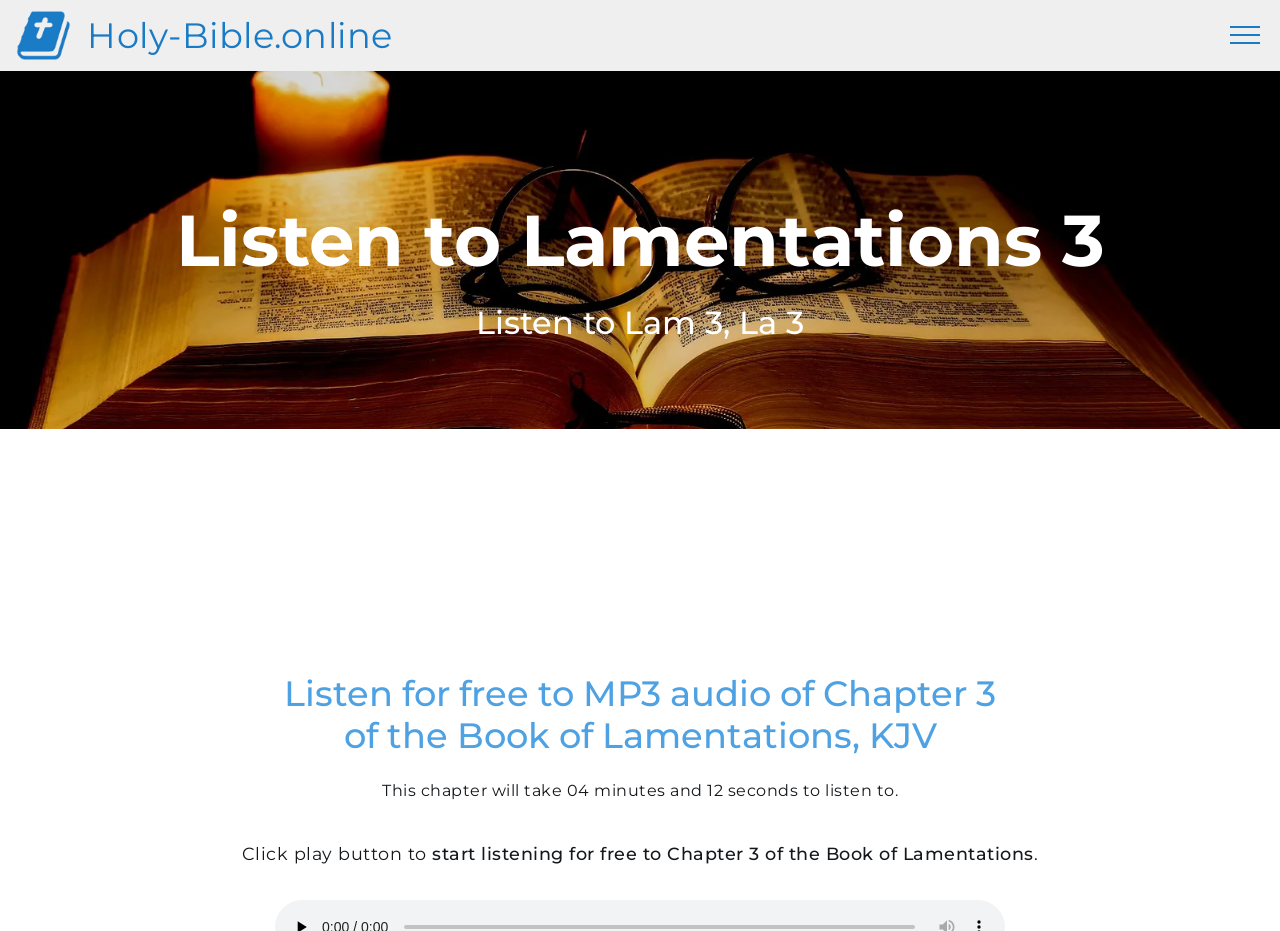Given the description parent_node: Holy-Bible.online, predict the bounding box coordinates of the UI element. Ensure the coordinates are in the format (top-left x, top-left y, bottom-right x, bottom-right y) and all values are between 0 and 1.

[0.961, 0.027, 0.984, 0.051]